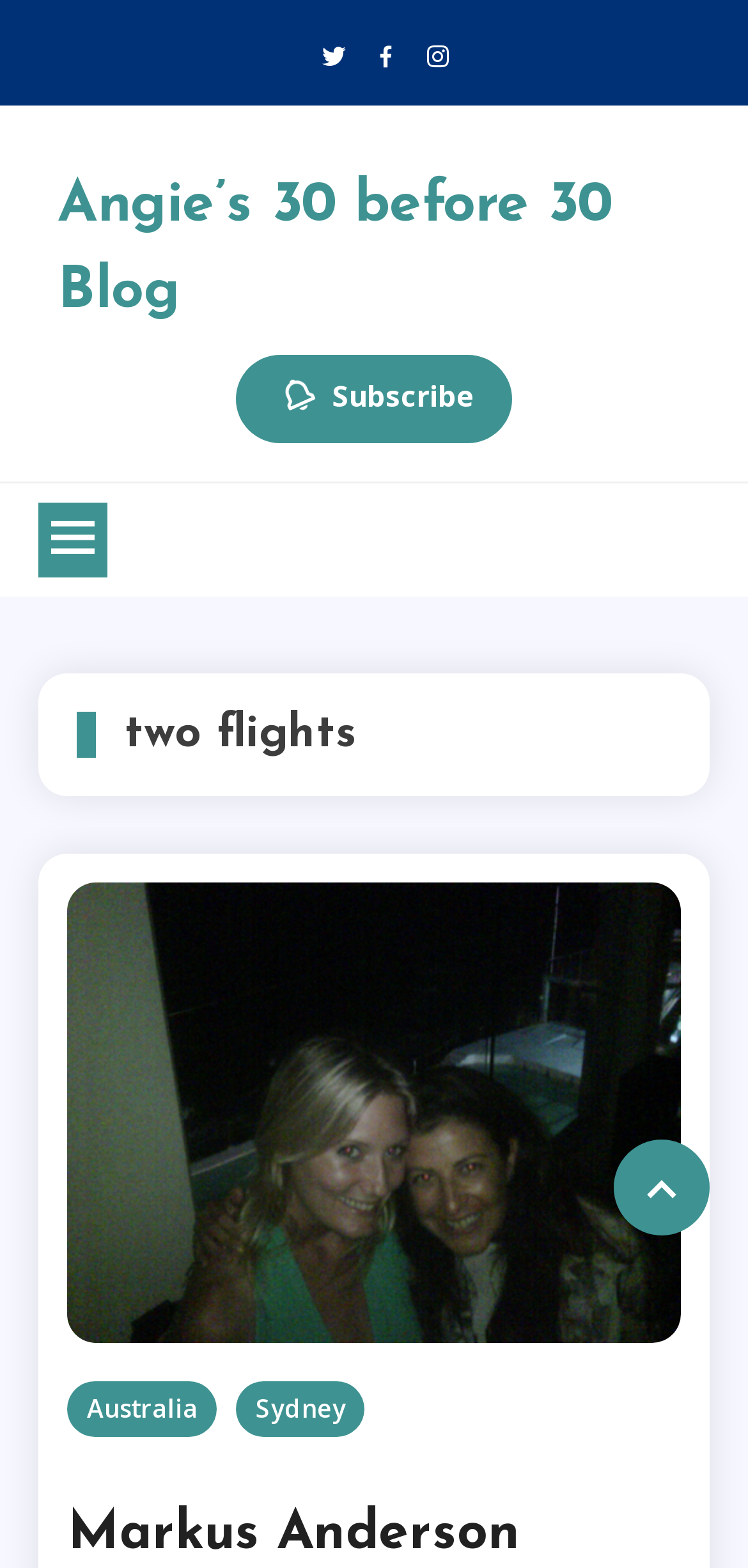Is the primary menu expanded?
Relying on the image, give a concise answer in one word or a brief phrase.

No